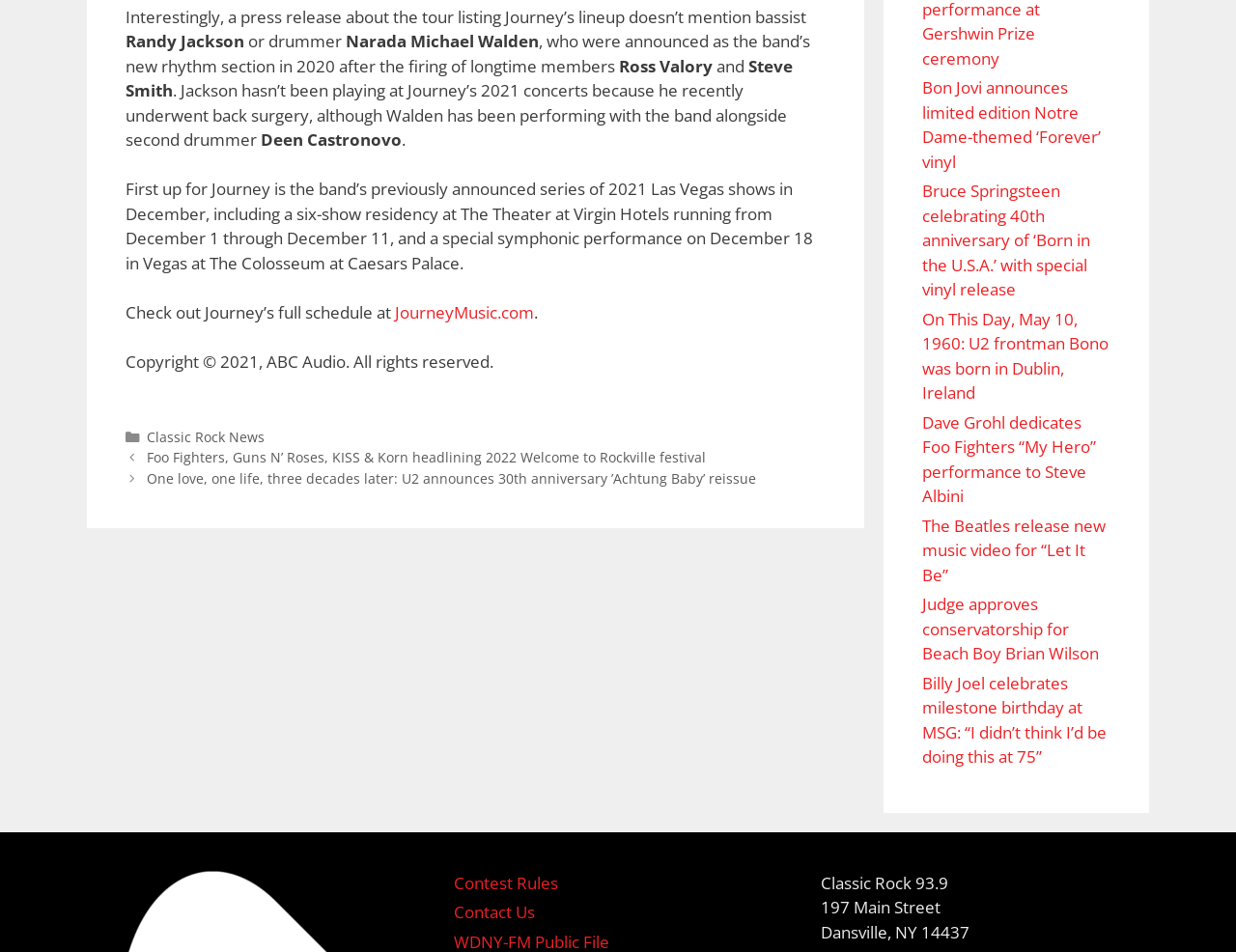What is the address of Classic Rock 93.9?
Based on the visual information, provide a detailed and comprehensive answer.

The footer of the webpage provides the address of Classic Rock 93.9, which is 197 Main Street, Dansville, NY 14437.